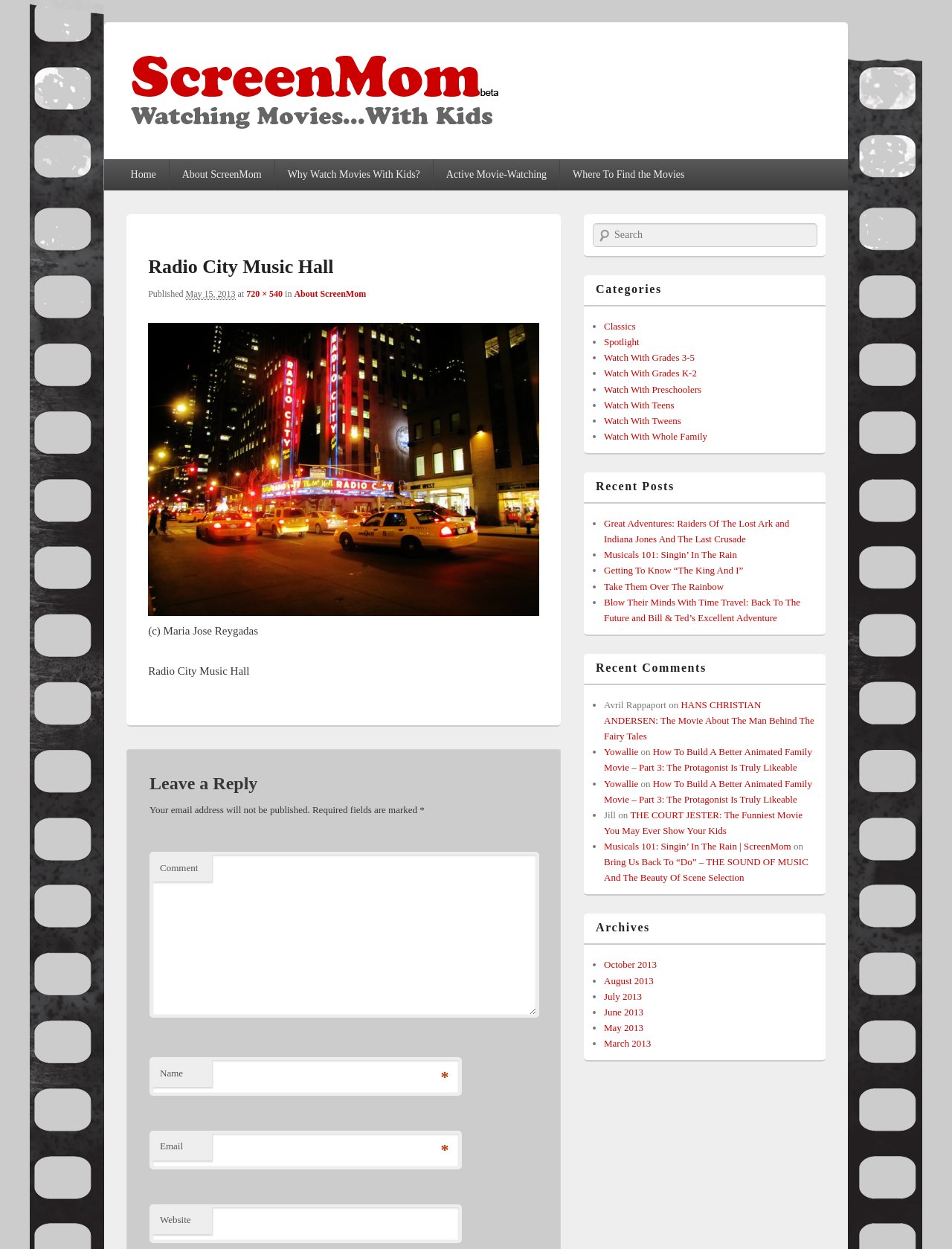Provide the bounding box coordinates of the HTML element this sentence describes: "Home". The bounding box coordinates consist of four float numbers between 0 and 1, i.e., [left, top, right, bottom].

[0.124, 0.127, 0.177, 0.152]